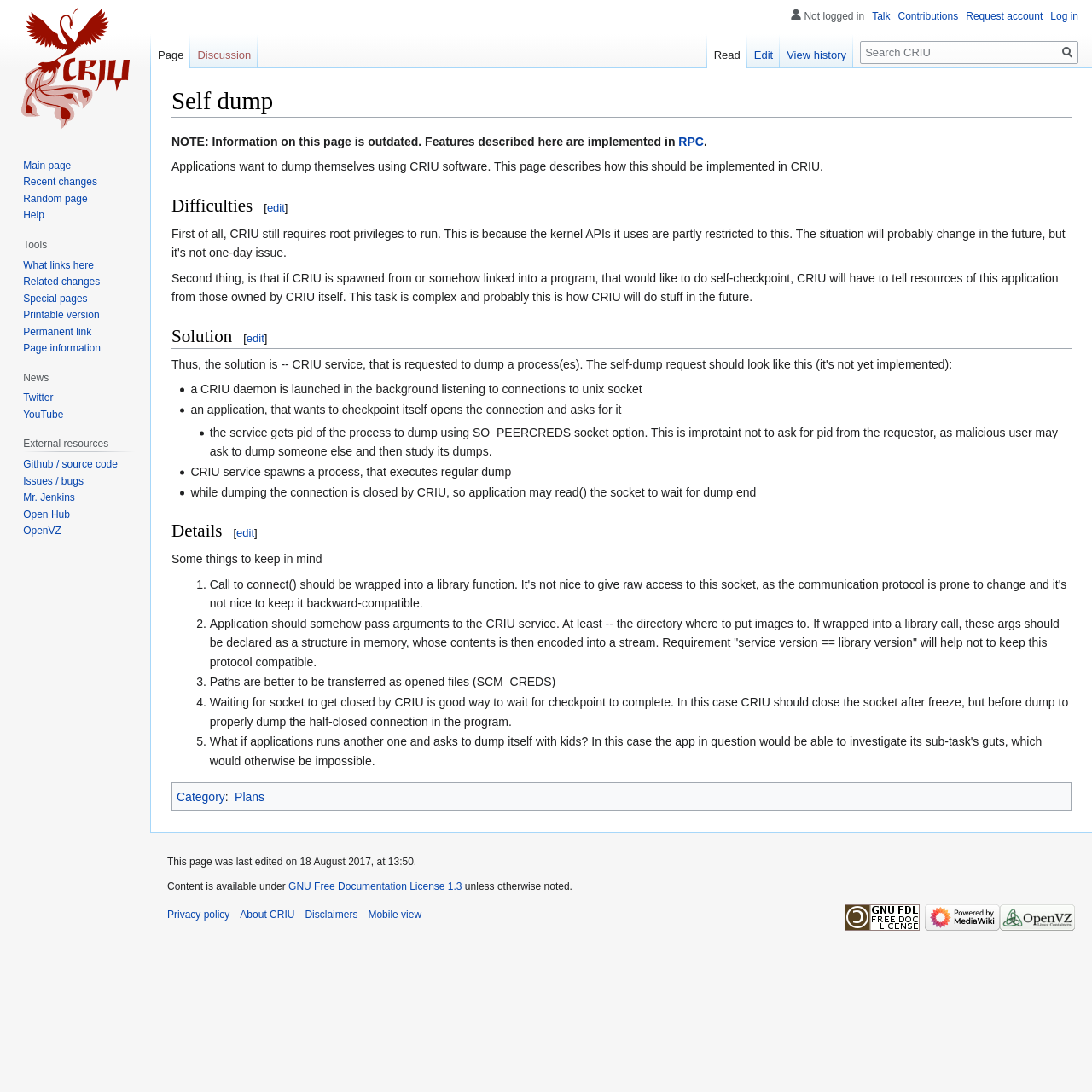Determine the bounding box coordinates for the area that needs to be clicked to fulfill this task: "Search for something". The coordinates must be given as four float numbers between 0 and 1, i.e., [left, top, right, bottom].

[0.788, 0.038, 0.988, 0.059]